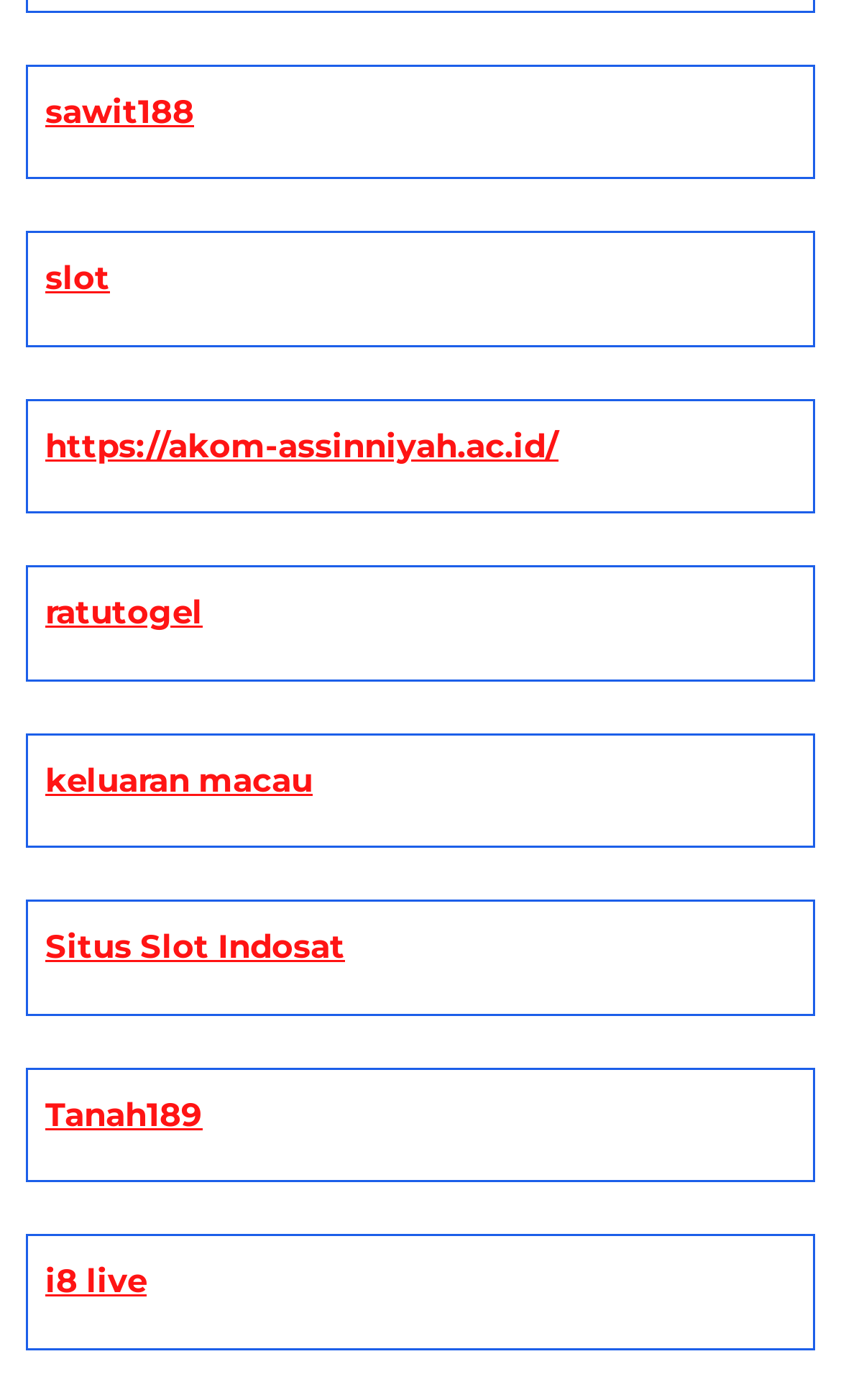Please answer the following question using a single word or phrase: How many links are there on the webpage?

7